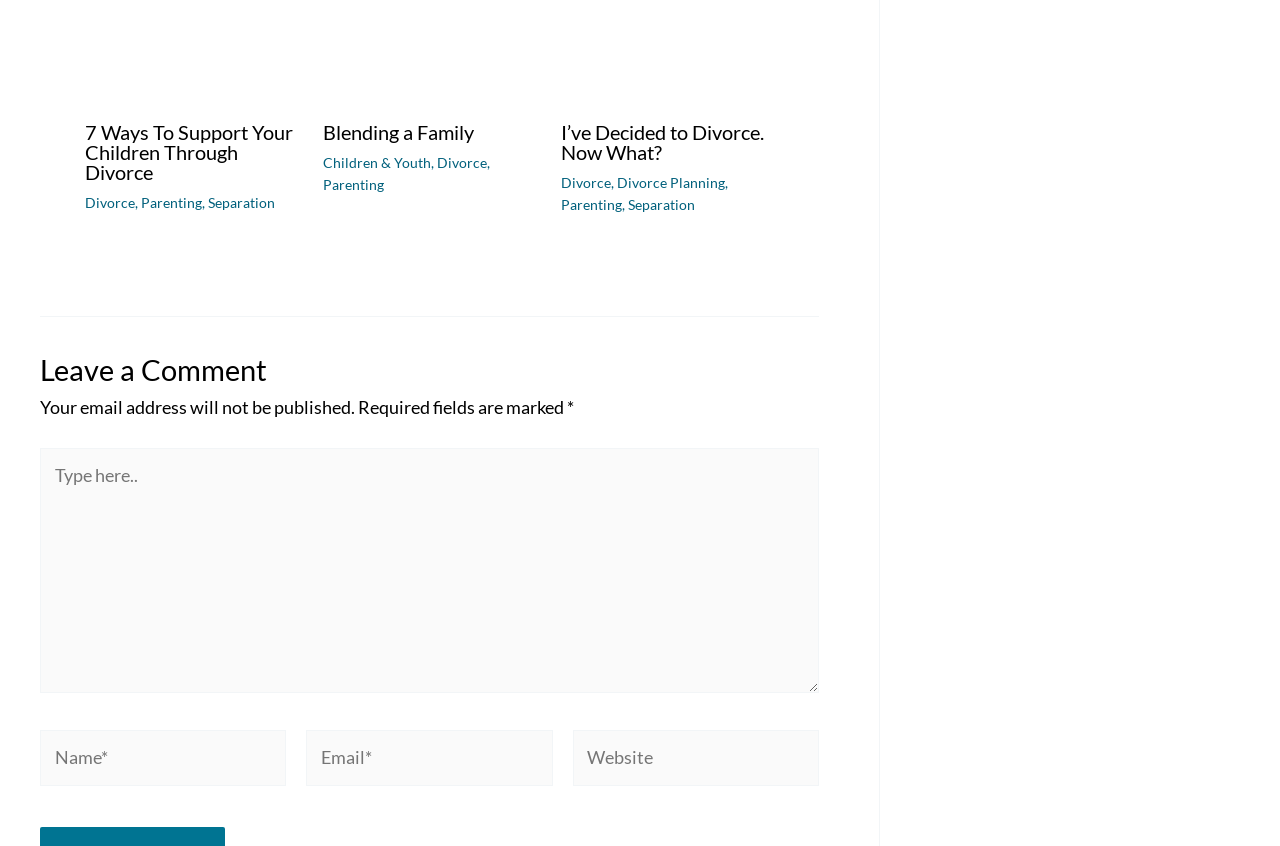What are the required fields for leaving a comment?
Provide a comprehensive and detailed answer to the question.

The webpage has two required fields for leaving a comment, which are 'Name*' and 'Email*'. These fields are marked with an asterisk (*) and have bounding box coordinates of [0.031, 0.862, 0.224, 0.929] and [0.239, 0.862, 0.432, 0.929] respectively.